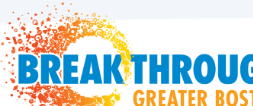What is the color of the tagline 'GREATER BOSTON'?
Based on the image, answer the question with a single word or brief phrase.

Warm orange